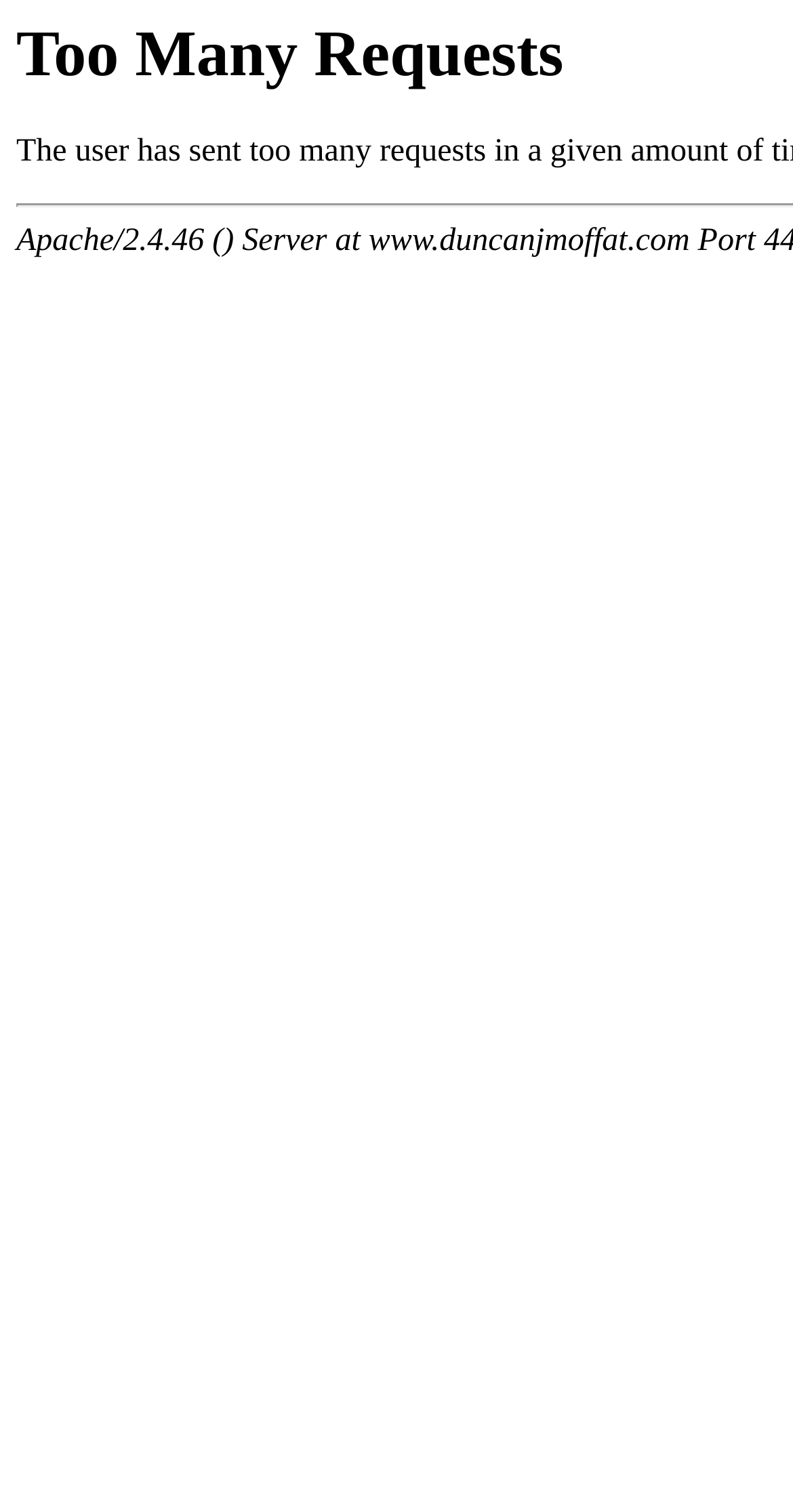Identify and provide the text content of the webpage's primary headline.

Too Many Requests